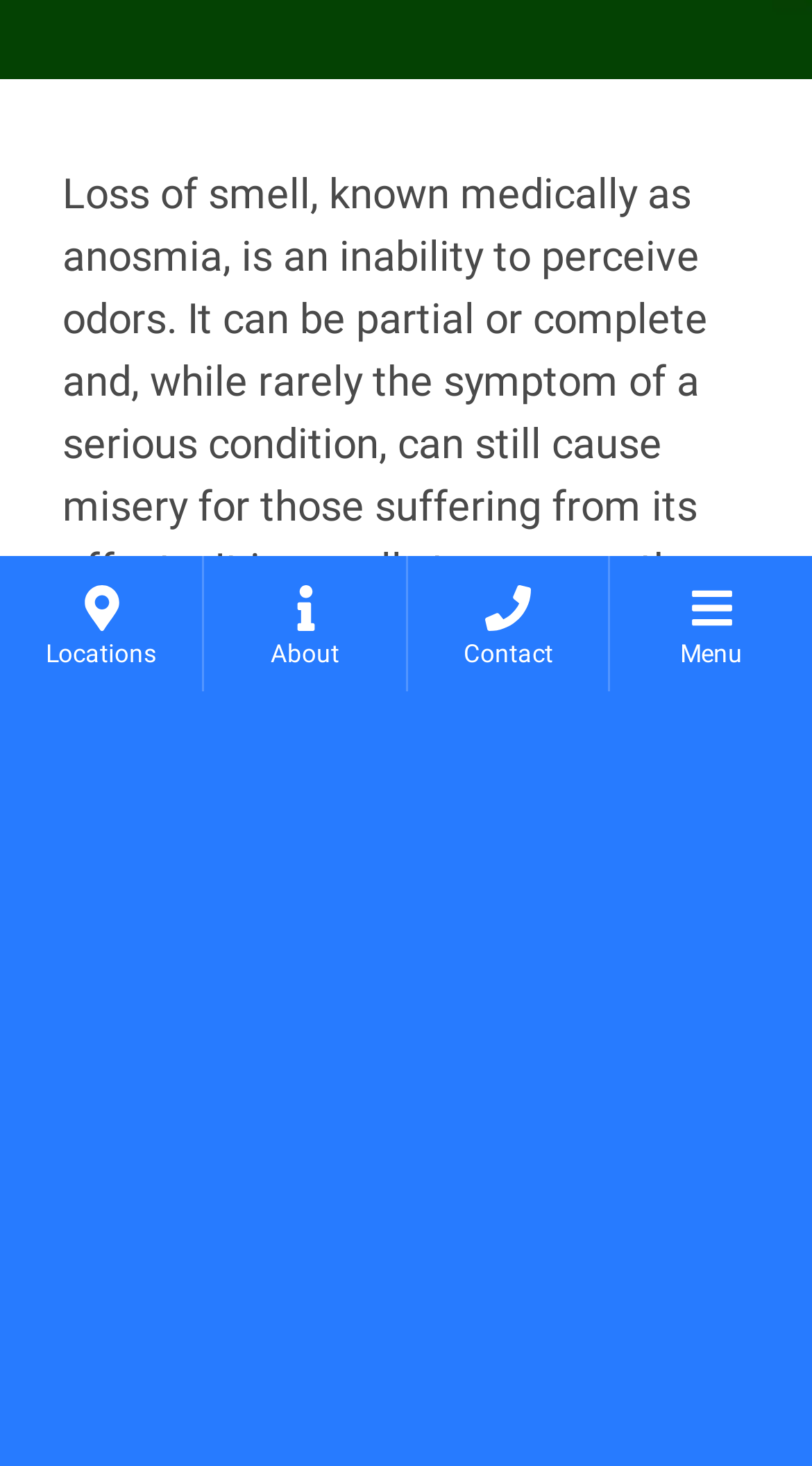Refer to the element description Home and identify the corresponding bounding box in the screenshot. Format the coordinates as (top-left x, top-left y, bottom-right x, bottom-right y) with values in the range of 0 to 1.

[0.0, 0.415, 1.0, 0.486]